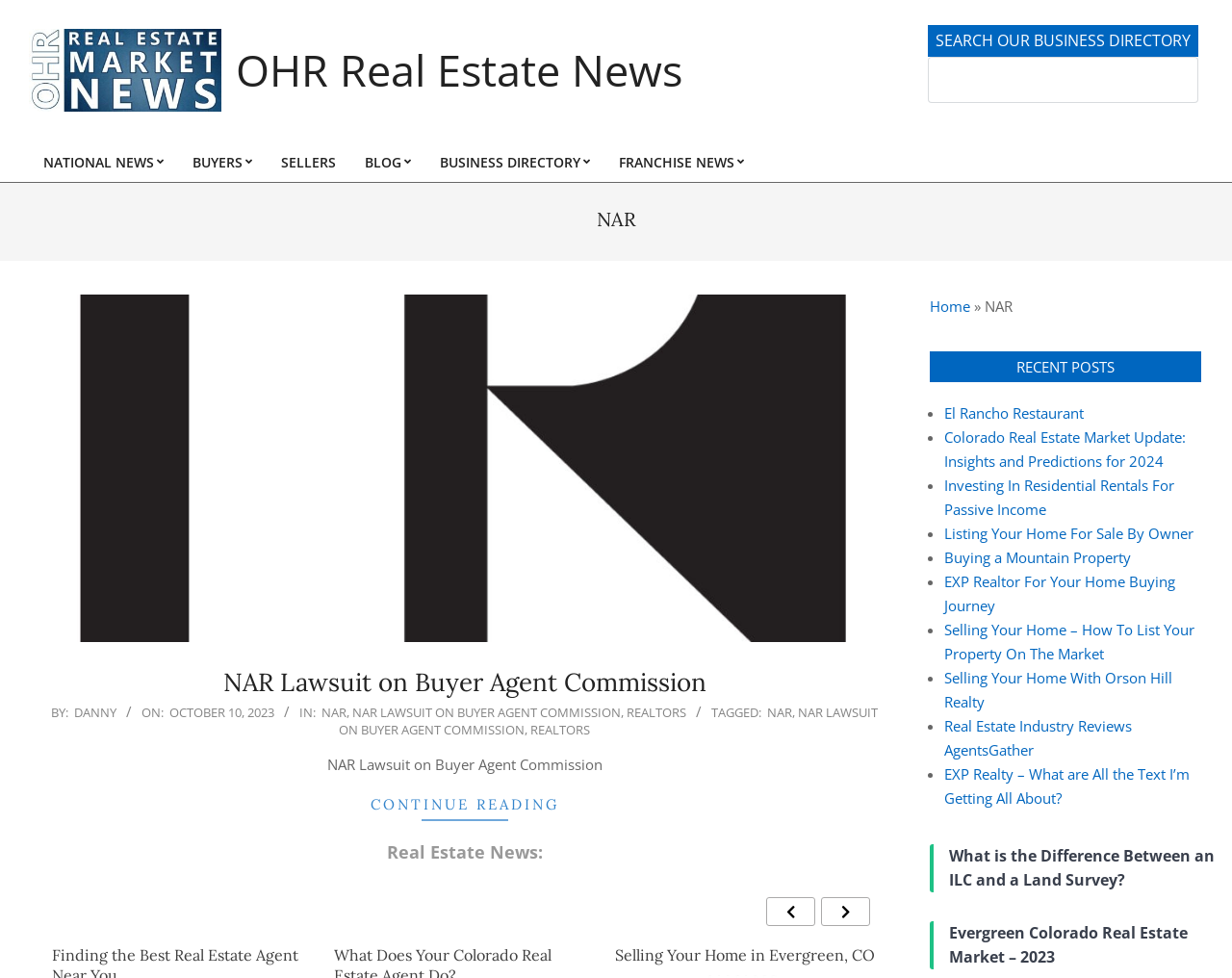What is the purpose of the search bar on the webpage?
Using the information from the image, answer the question thoroughly.

The search bar is located under the 'SEARCH OUR BUSINESS DIRECTORY' heading, suggesting that its purpose is to allow users to search for businesses within the directory.